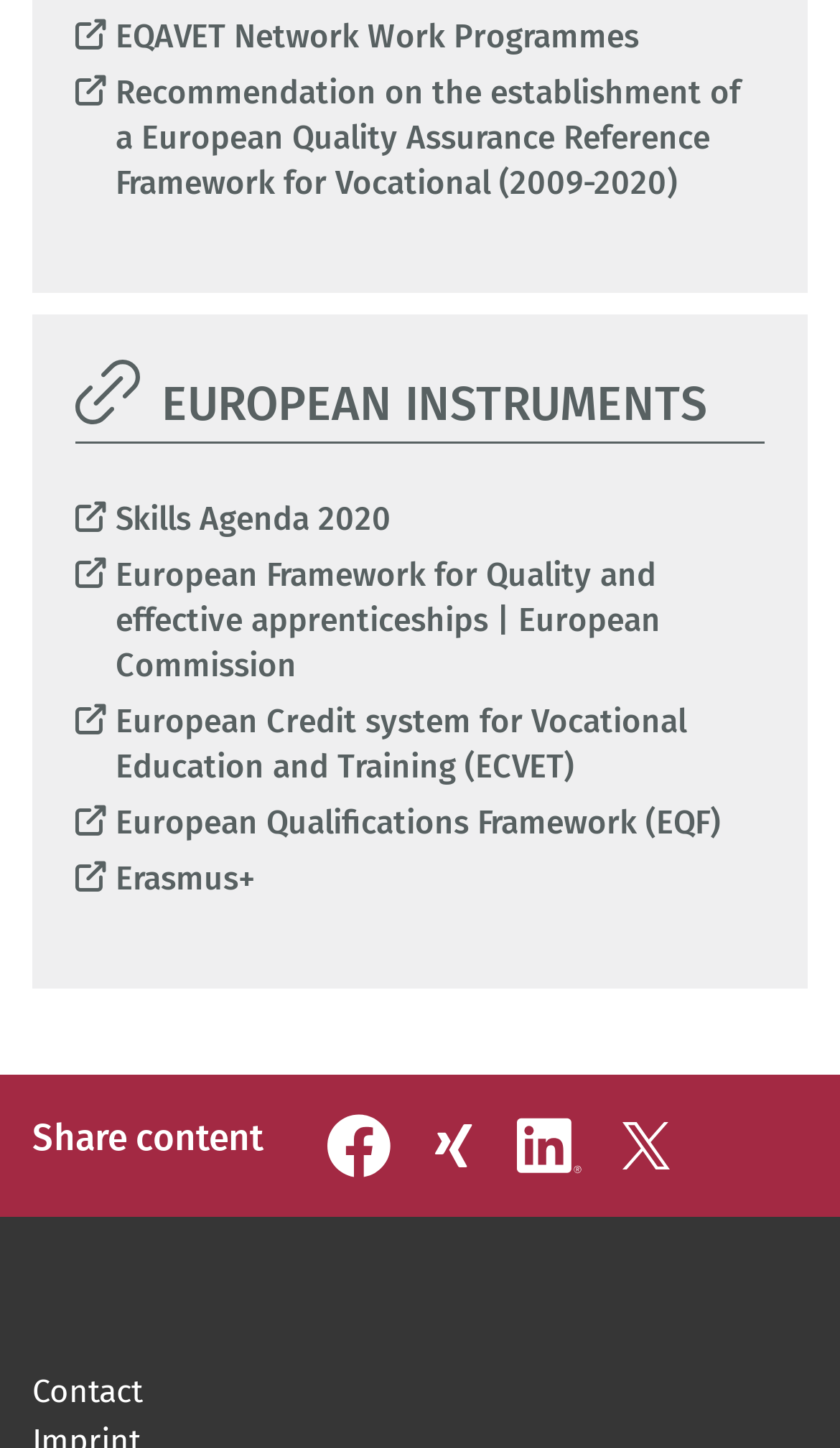Pinpoint the bounding box coordinates of the element you need to click to execute the following instruction: "Open Erasmus+ page". The bounding box should be represented by four float numbers between 0 and 1, in the format [left, top, right, bottom].

[0.09, 0.592, 0.304, 0.624]